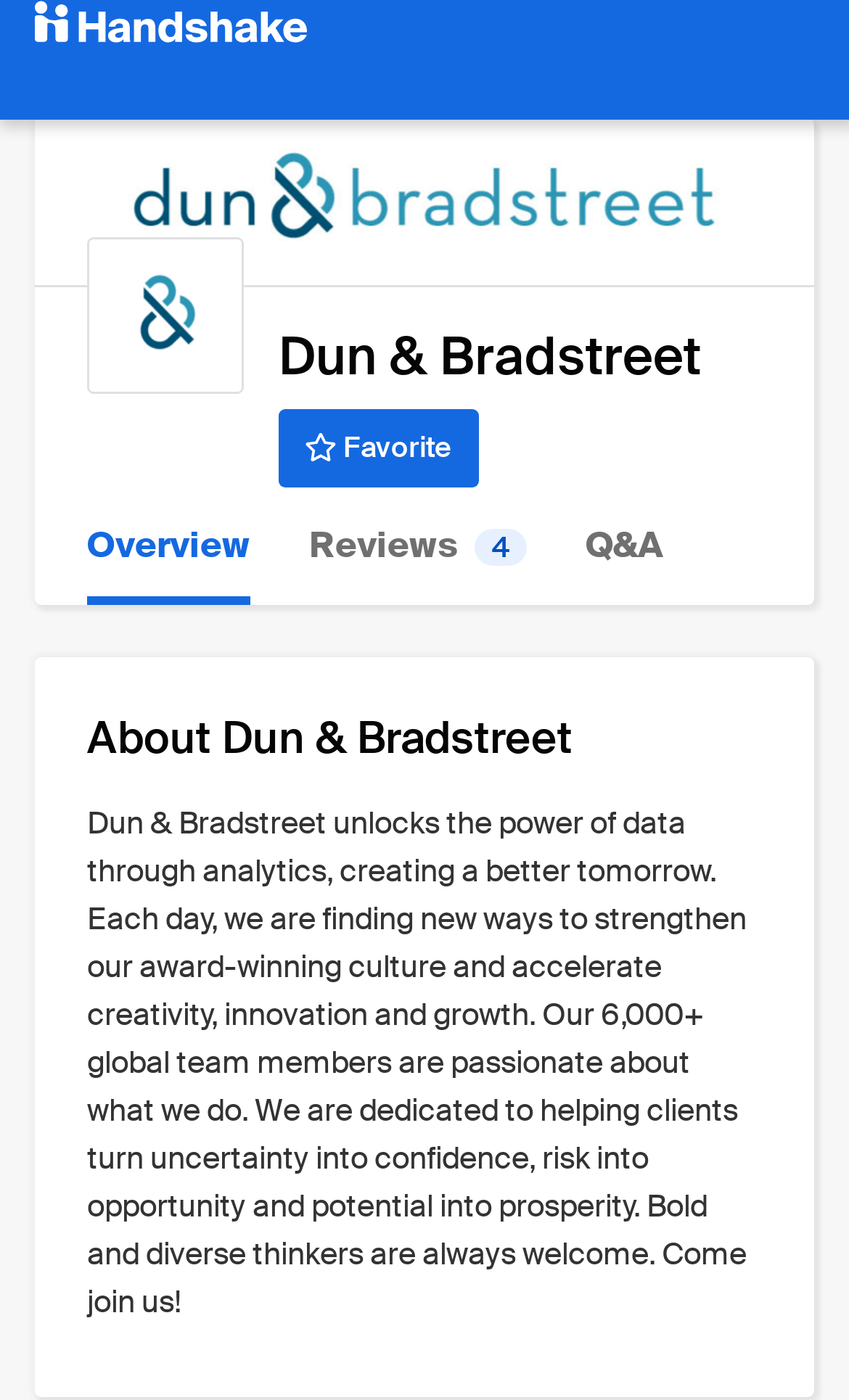Please look at the image and answer the question with a detailed explanation: What is the approximate number of global team members at Dun & Bradstreet?

The approximate number of global team members at Dun & Bradstreet can be found in the static text element which describes the company. The text states that the company has '6,000+ global team members'.